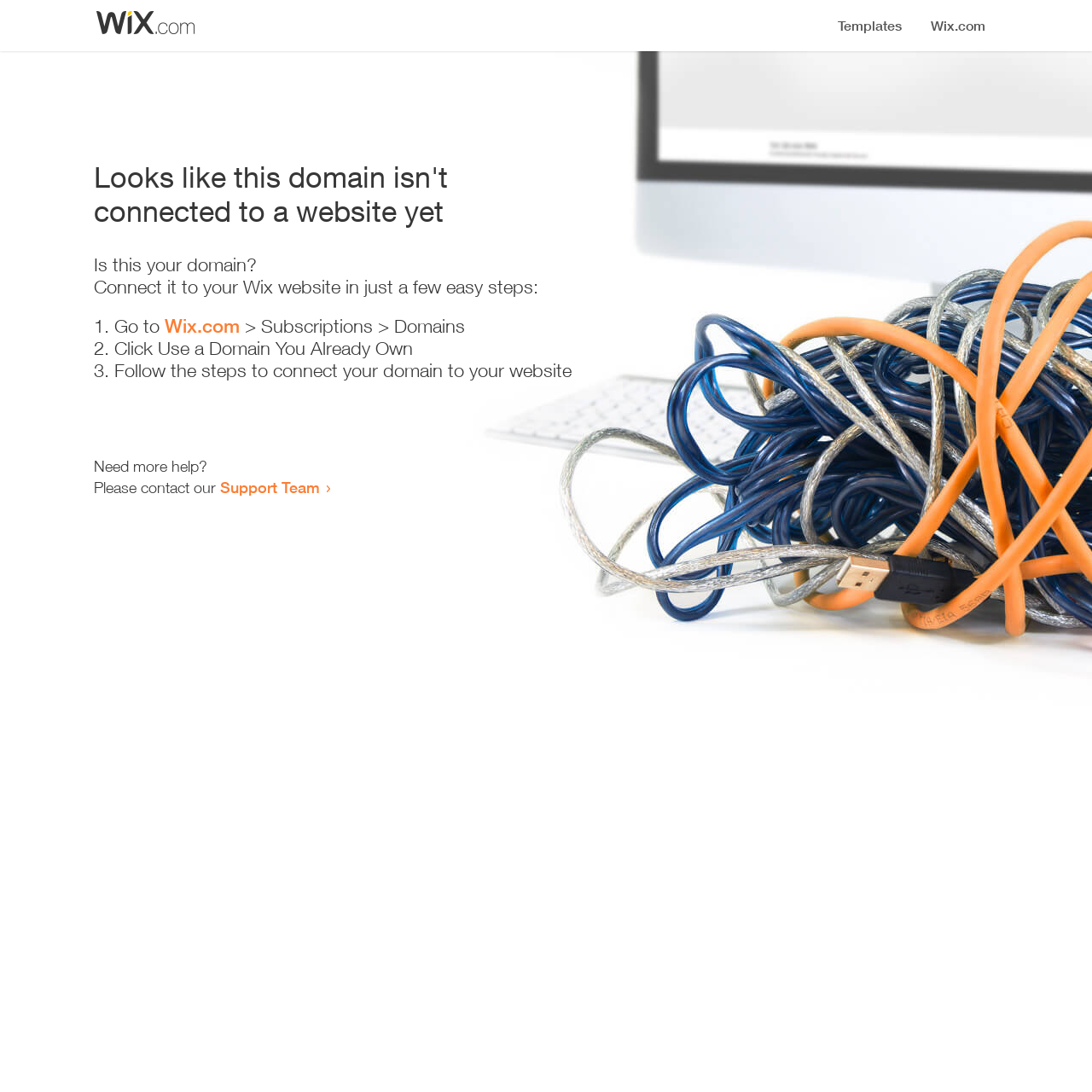Describe the entire webpage, focusing on both content and design.

The webpage appears to be an error page, indicating that a domain is not connected to a website yet. At the top, there is a small image, followed by a heading that states the error message. Below the heading, there is a series of instructions to connect the domain to a Wix website. The instructions are presented in a step-by-step format, with each step numbered and accompanied by a brief description. The steps include going to Wix.com, clicking on "Subscriptions" and then "Domains", and following the steps to connect the domain to the website.

To the right of the instructions, there is a small section that offers additional help, with a link to contact the Support Team. The overall layout is simple and easy to follow, with clear headings and concise text.